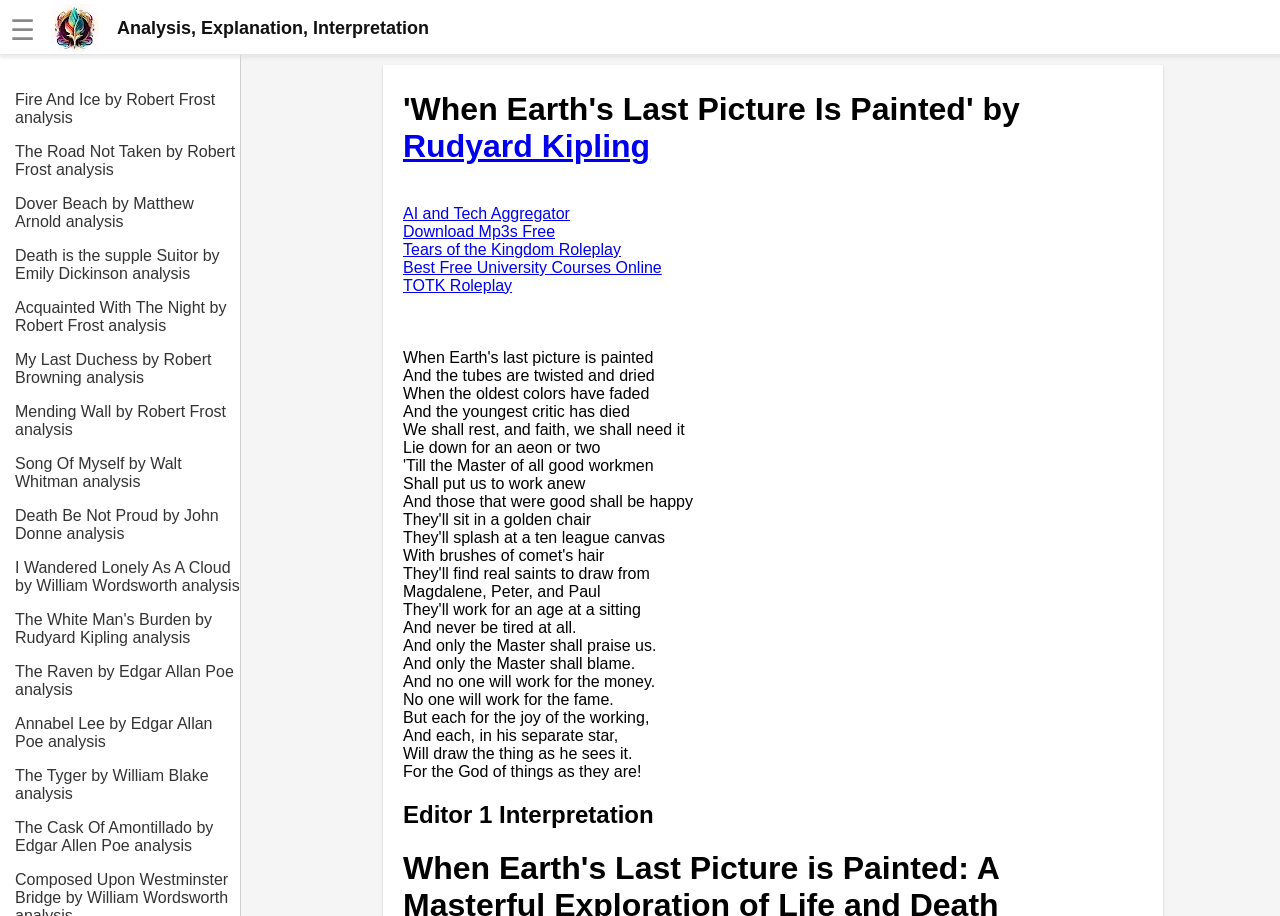Please identify the bounding box coordinates of the element I should click to complete this instruction: 'Explore the AI and Tech Aggregator link'. The coordinates should be given as four float numbers between 0 and 1, like this: [left, top, right, bottom].

[0.315, 0.224, 0.445, 0.242]